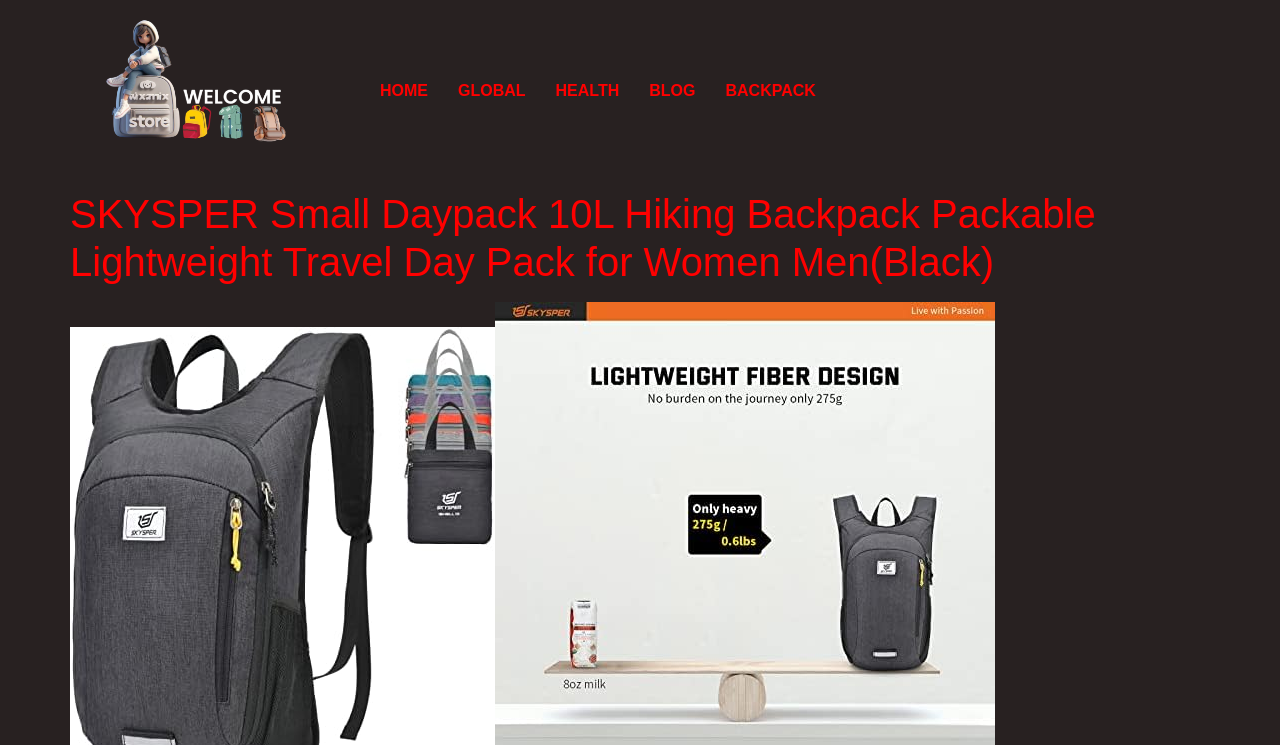What is the capacity of the backpack?
Give a detailed explanation using the information visible in the image.

The webpage describes the backpack as having a 'capacity of 10litres', which means it can hold up to 10 liters of items.